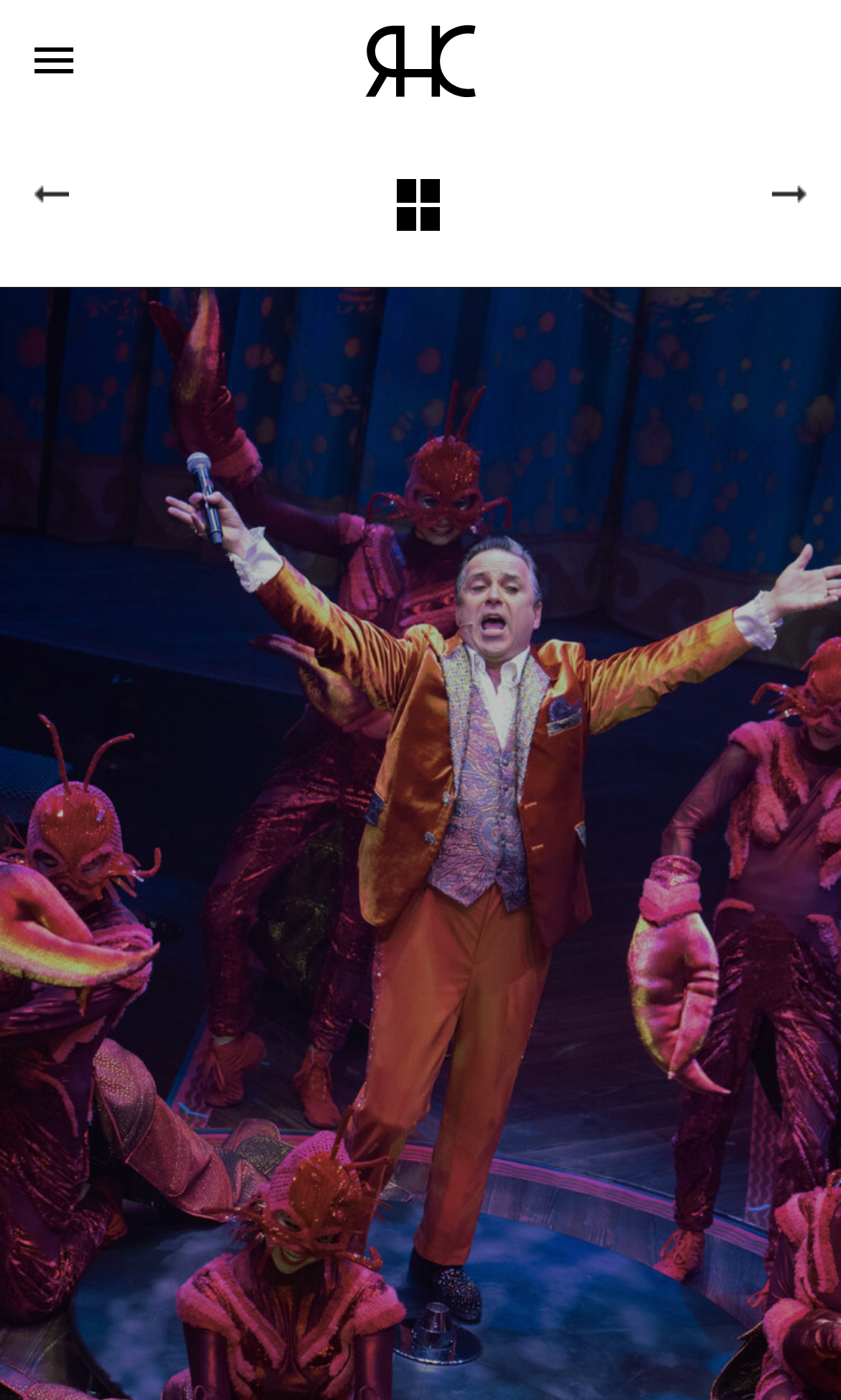Locate the bounding box for the described UI element: "Next Client". Ensure the coordinates are four float numbers between 0 and 1, formatted as [left, top, right, bottom].

[0.918, 0.133, 0.959, 0.145]